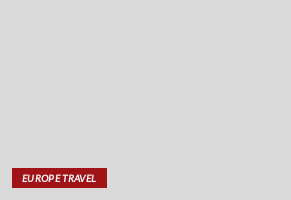Generate an elaborate caption for the given image.

This image features a prominent text banner labeled "EUROPE TRAVEL," set against a muted gray background. The text is styled with a modern font and is enclosed within a red rectangular box, drawing attention to travel options and adventures in Europe. This visual is located within an article discussing various travel destinations, particularly highlighting a piece titled "6 Reasons To Visit This Underrated European Destination This Summer." The engaging design suggests an invitation to explore the diverse experiences Europe has to offer to travelers.